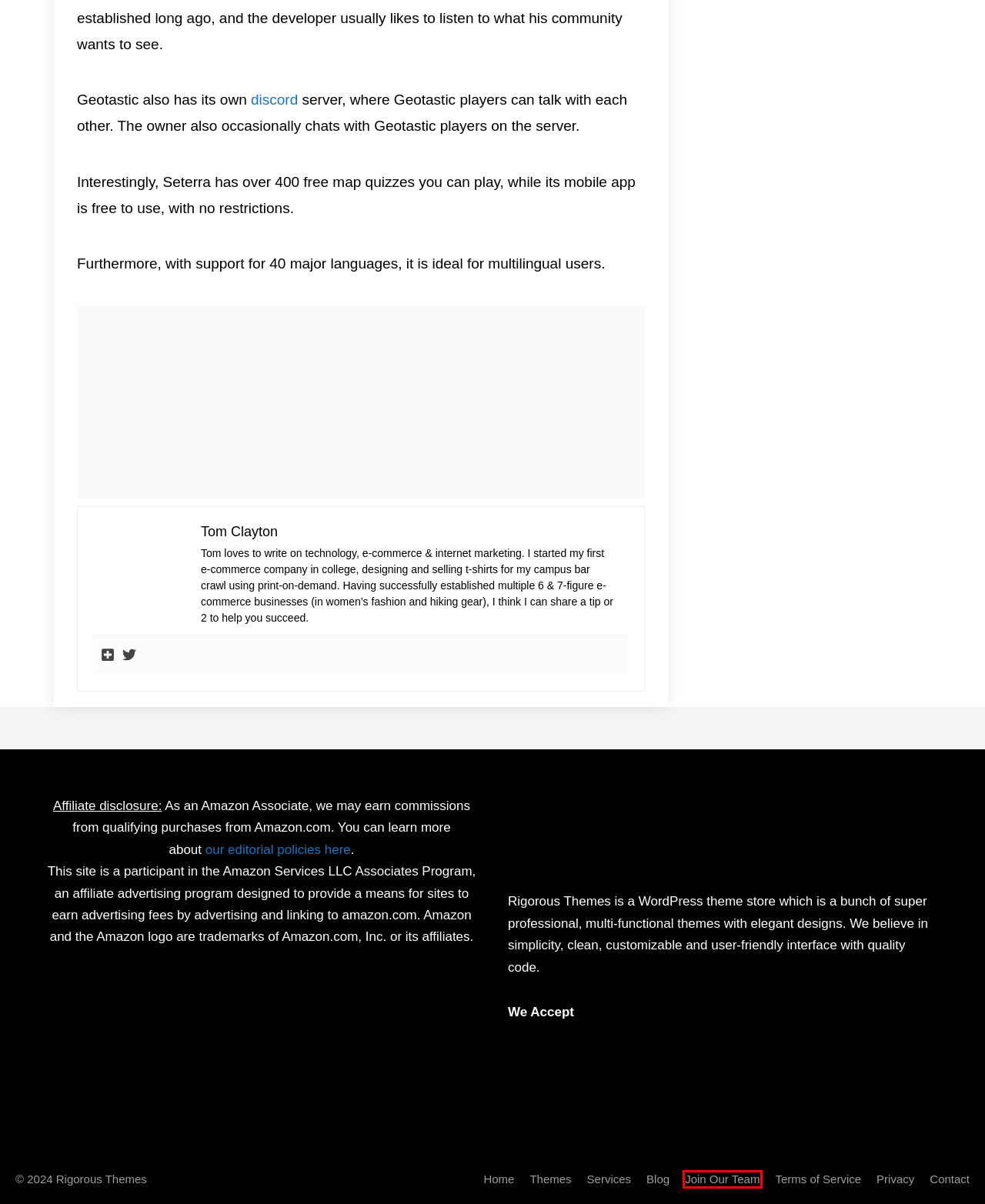Examine the screenshot of a webpage with a red bounding box around an element. Then, select the webpage description that best represents the new page after clicking the highlighted element. Here are the descriptions:
A. Blog Editorial & Disclosure Policy - Rigorous Themes
B. Rigorous themes: Responsive and Premium WordPress Themes
C. About Us - Rigorous Themes
D. Terms of Service - Rigorous Themes
E. Contact Us - Rigorous Themes
F. Customization Requests - Rigorous Themes
G. Premium and Free WordPress Themes - Rigorous Themes
H. Privacy Policy - Rigorous Themes

C